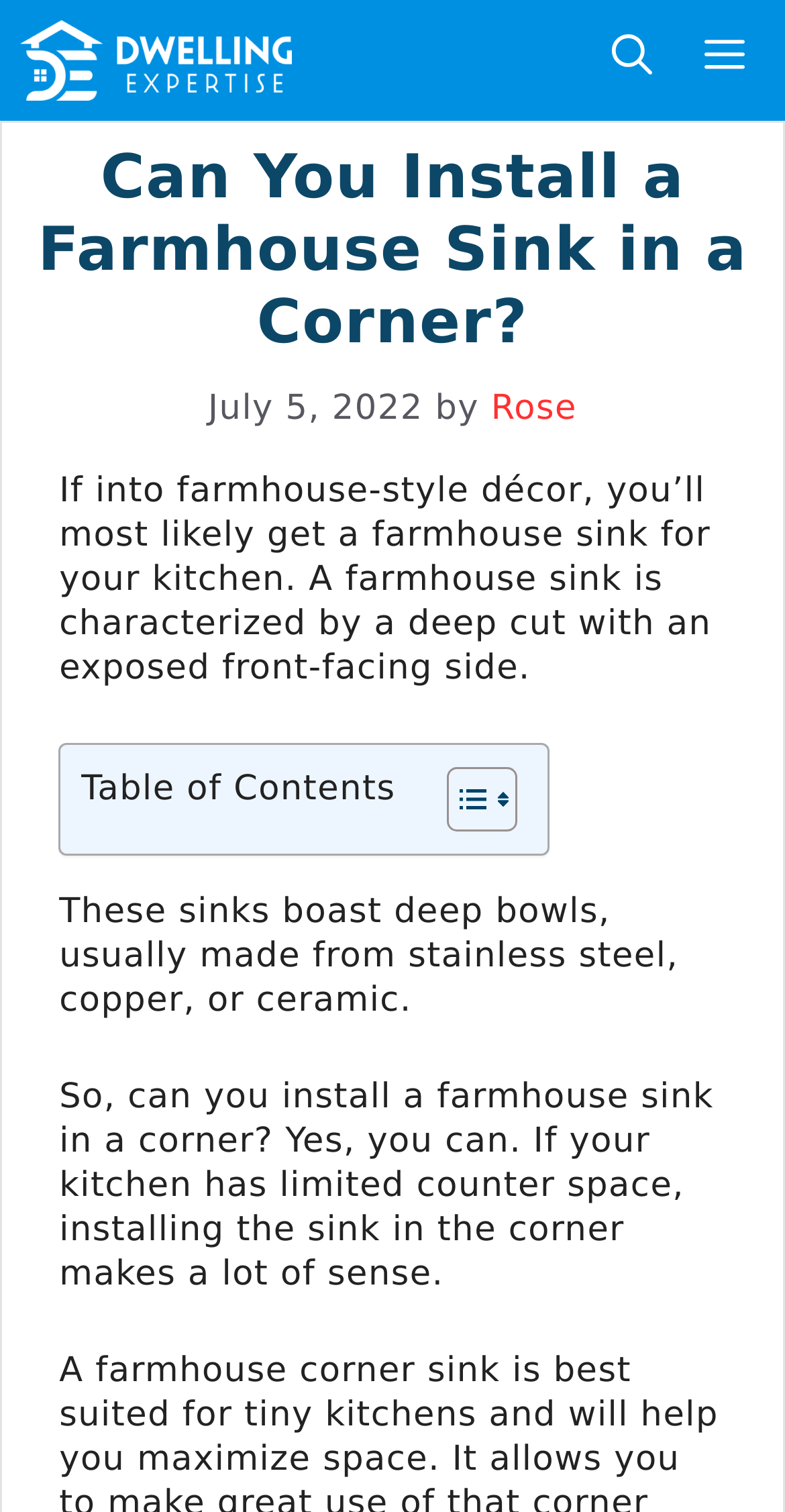Find the main header of the webpage and produce its text content.

Can You Install a Farmhouse Sink in a Corner?